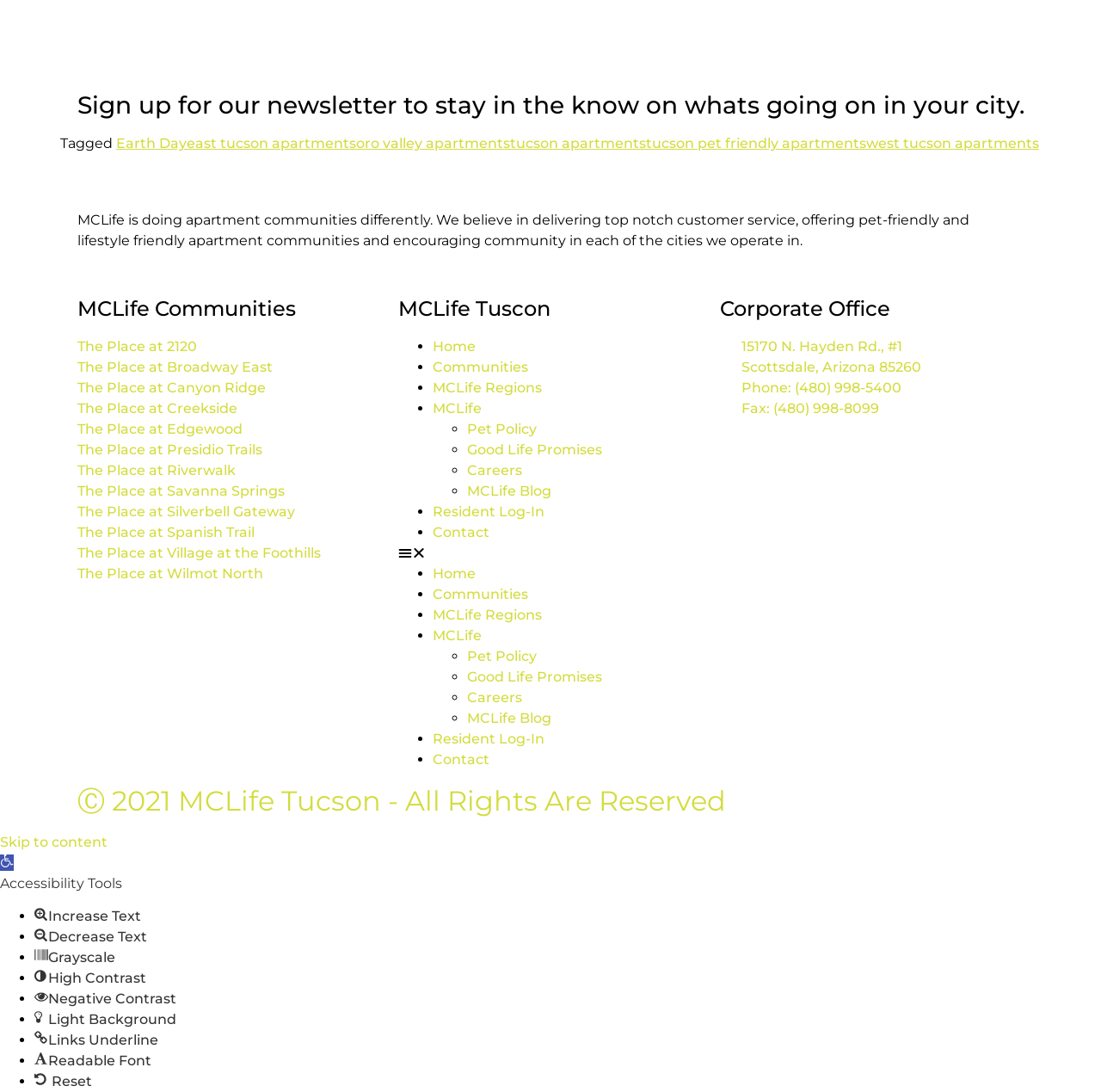Provide the bounding box coordinates for the UI element that is described by this text: "The Place at Creekside". The coordinates should be in the form of four float numbers between 0 and 1: [left, top, right, bottom].

[0.07, 0.366, 0.216, 0.381]